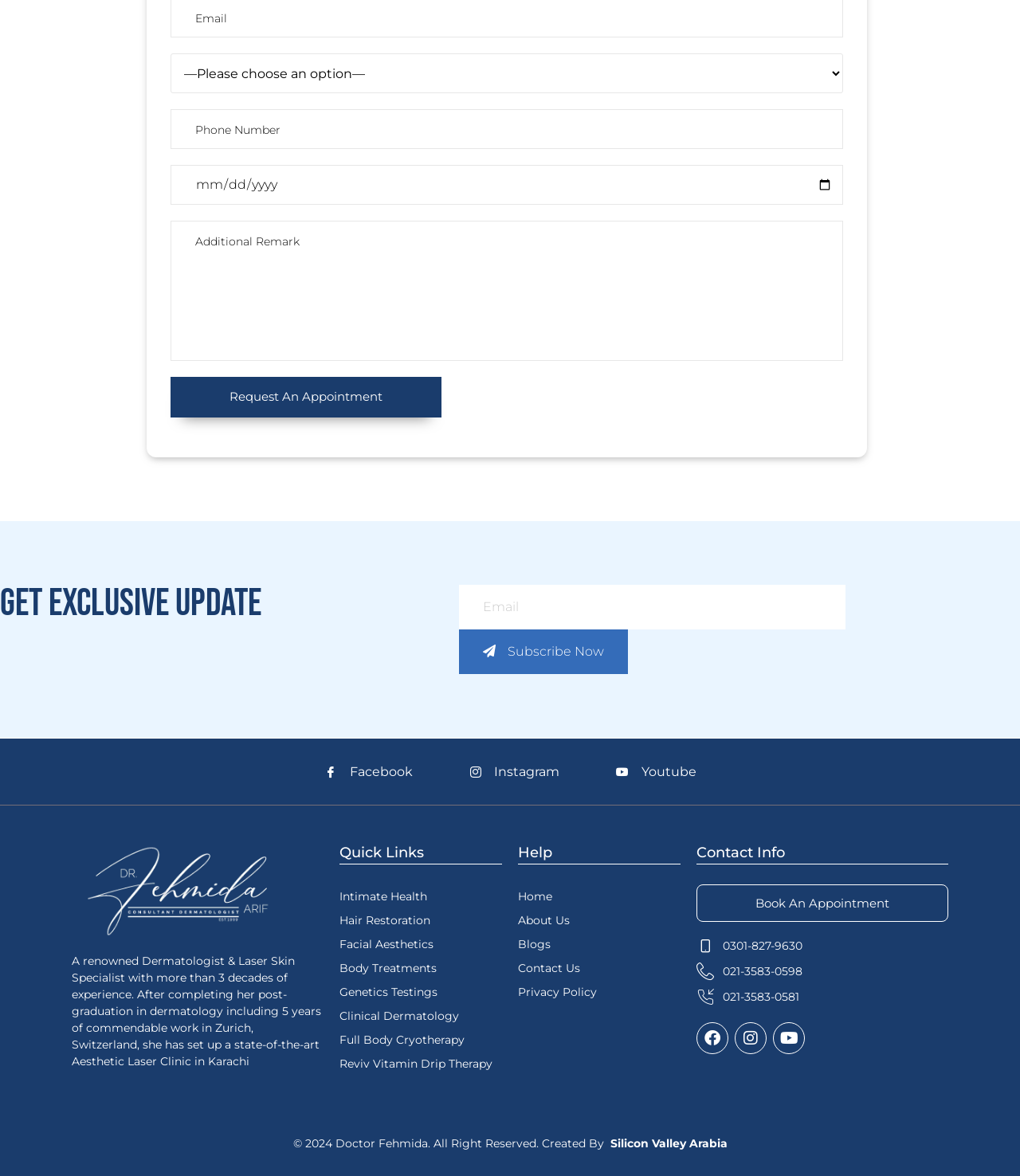Identify the bounding box coordinates of the section to be clicked to complete the task described by the following instruction: "Visit Facebook page". The coordinates should be four float numbers between 0 and 1, formatted as [left, top, right, bottom].

[0.317, 0.648, 0.404, 0.665]